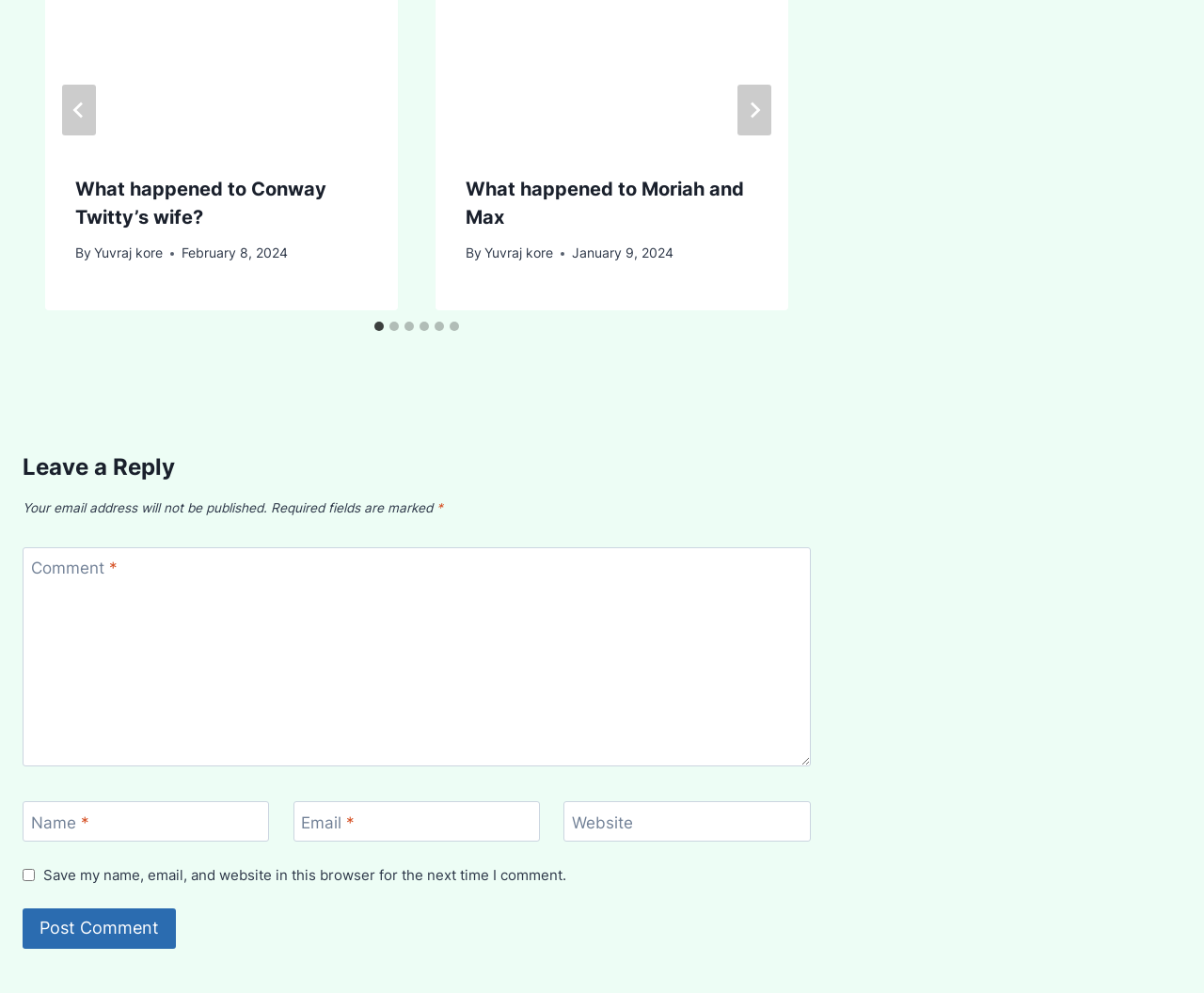Identify the bounding box coordinates for the element you need to click to achieve the following task: "Click the 'Next' button". The coordinates must be four float values ranging from 0 to 1, formatted as [left, top, right, bottom].

[0.612, 0.085, 0.64, 0.136]